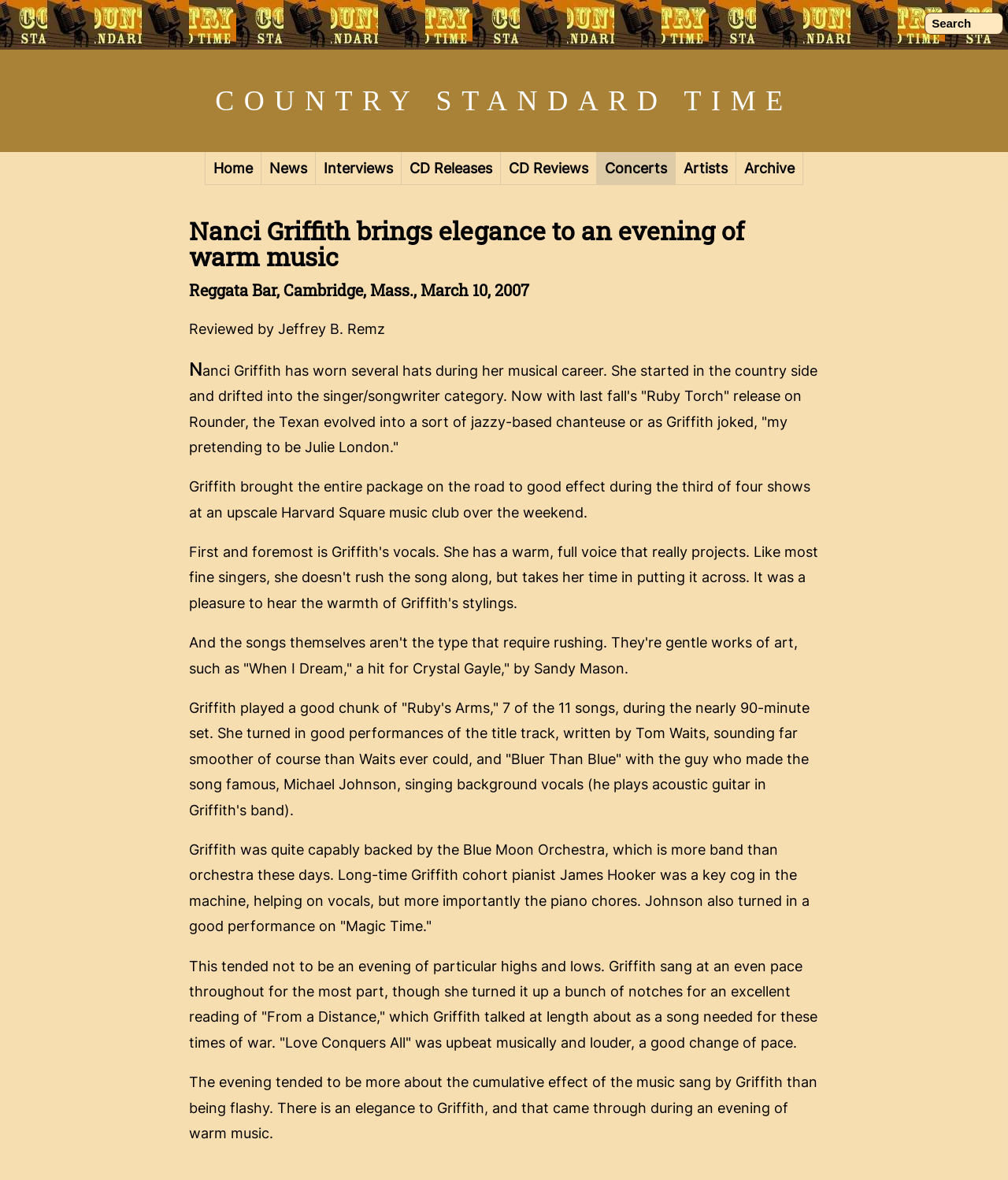Find and indicate the bounding box coordinates of the region you should select to follow the given instruction: "Visit the Home page".

[0.203, 0.129, 0.259, 0.157]